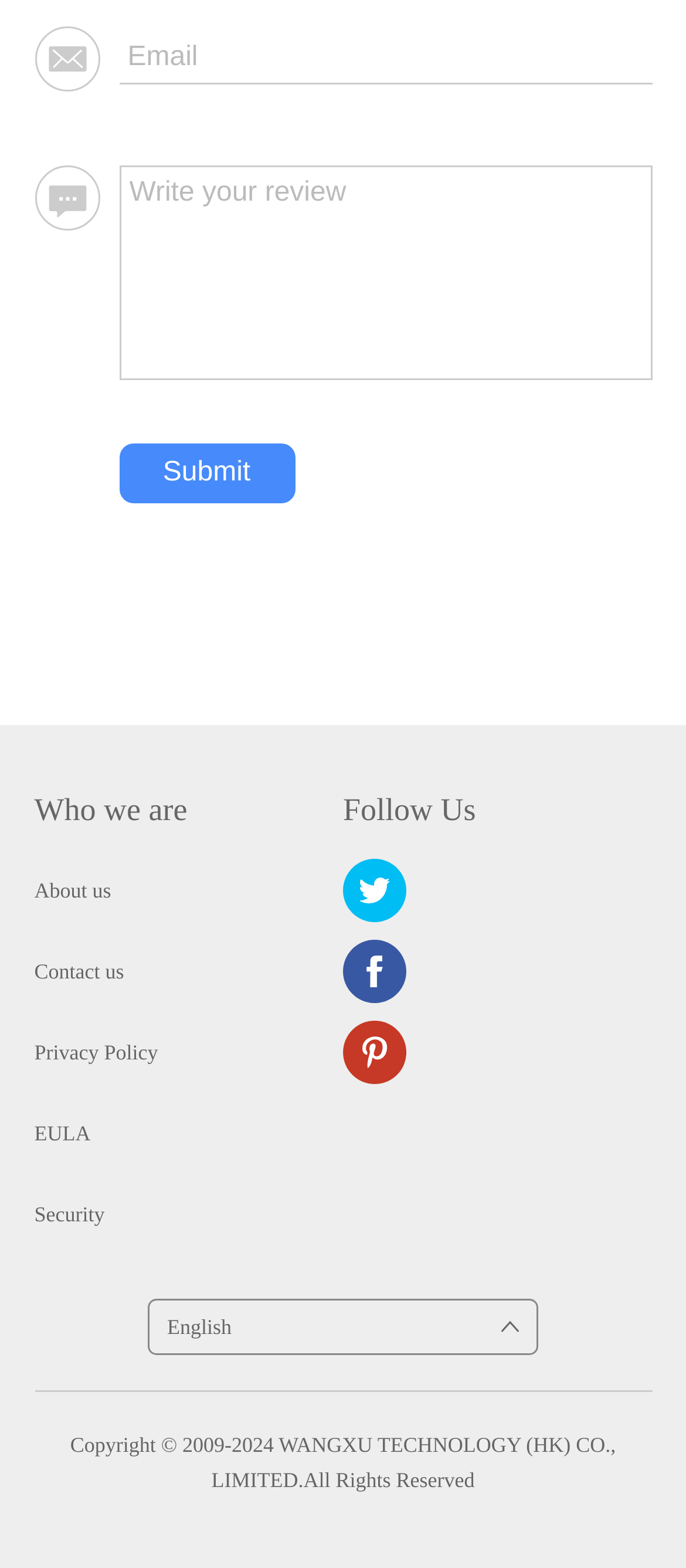Given the webpage screenshot, identify the bounding box of the UI element that matches this description: "Submit".

[0.173, 0.283, 0.429, 0.321]